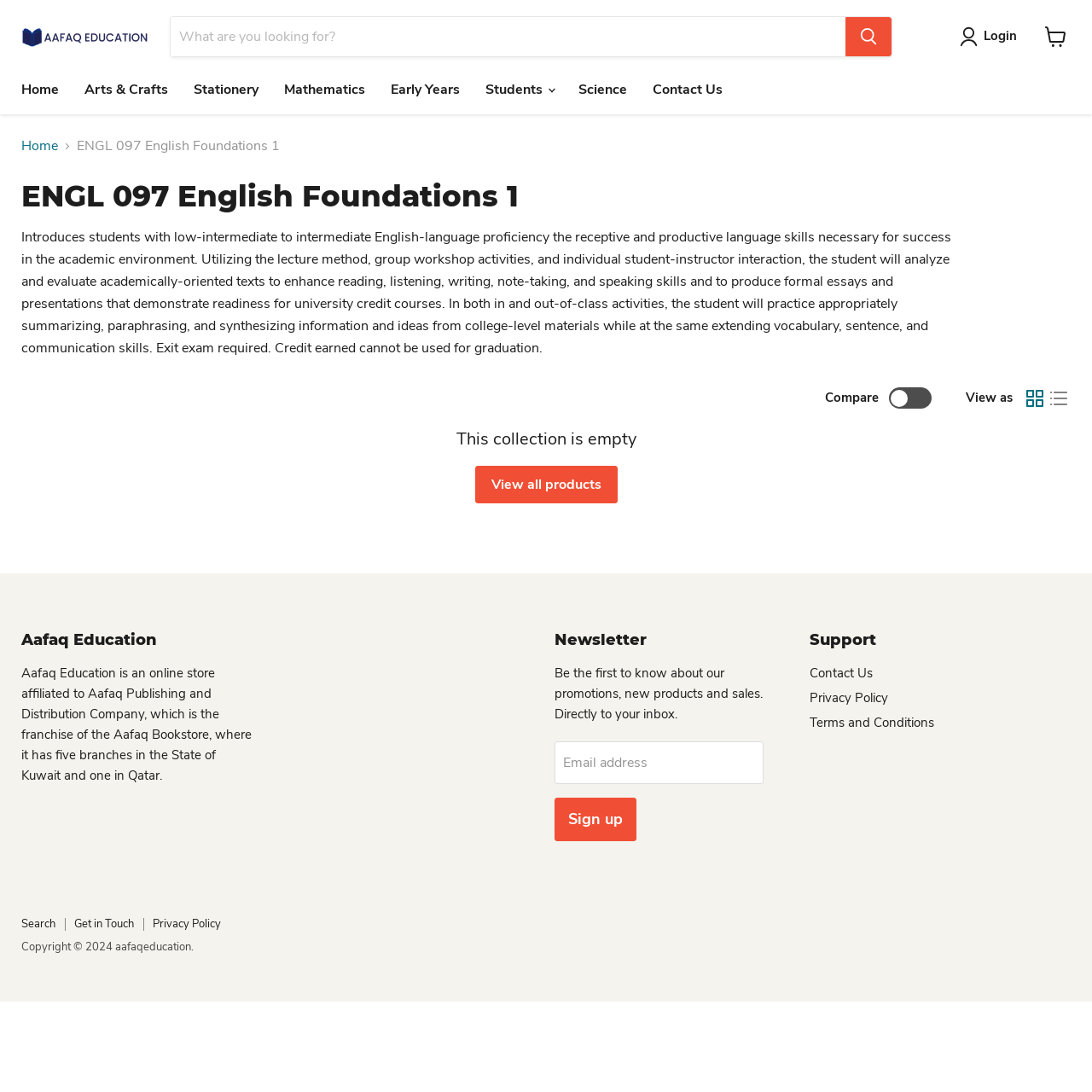Provide your answer in one word or a succinct phrase for the question: 
What is the name of the course?

ENGL 097 English Foundations 1